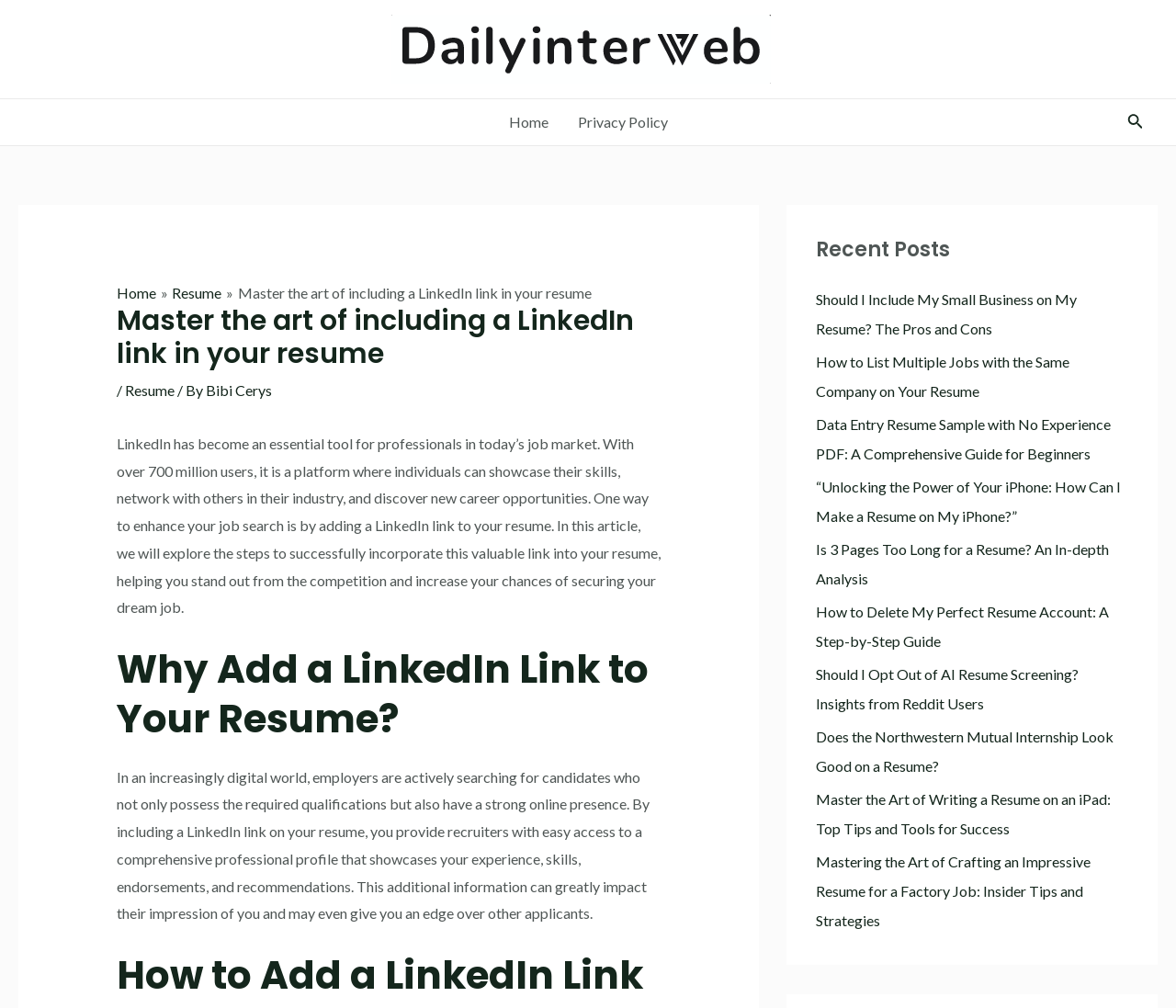Determine the bounding box coordinates for the area that needs to be clicked to fulfill this task: "Search using the search icon link". The coordinates must be given as four float numbers between 0 and 1, i.e., [left, top, right, bottom].

[0.958, 0.11, 0.973, 0.133]